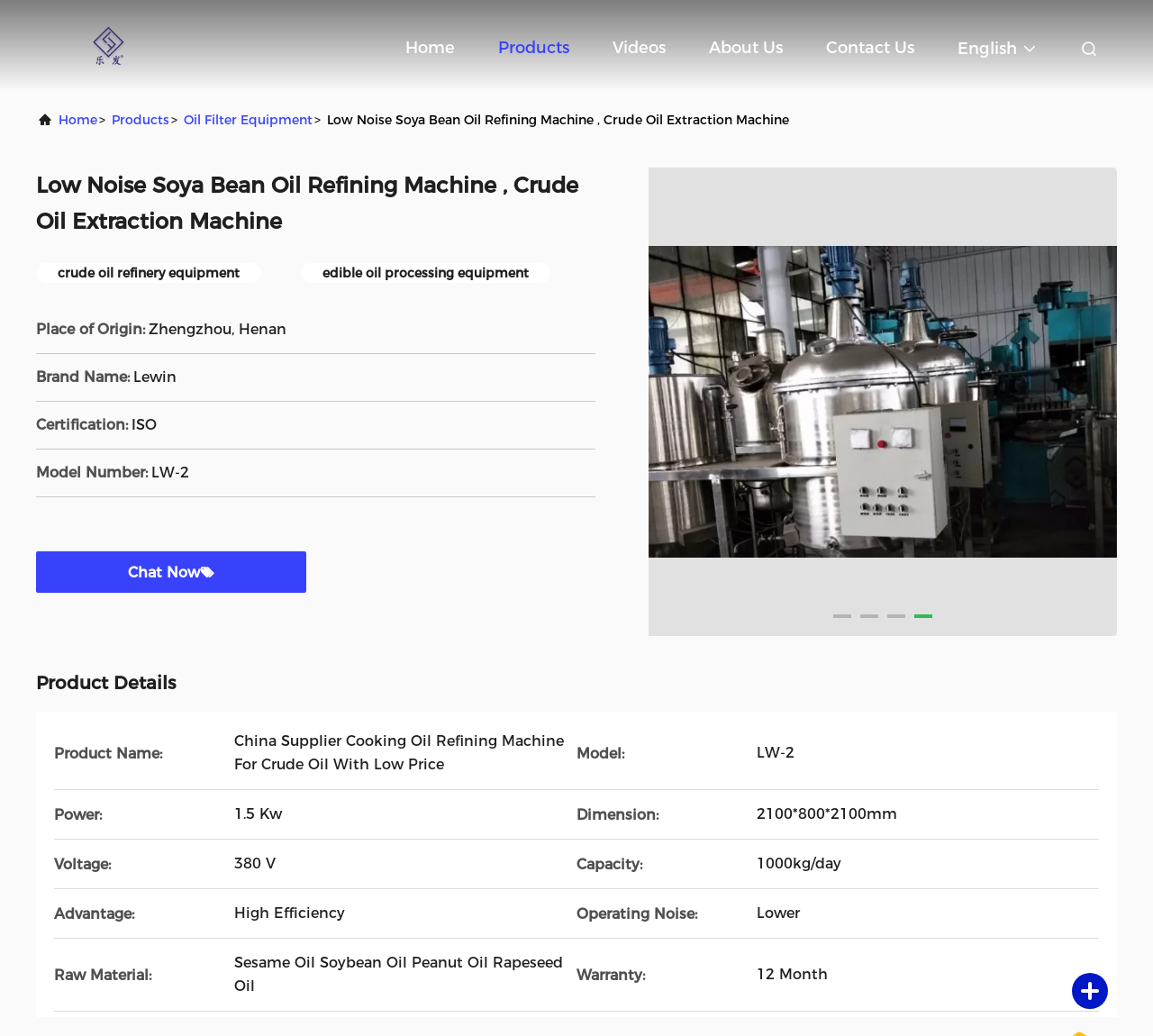Please mark the clickable region by giving the bounding box coordinates needed to complete this instruction: "Contact the supplier".

[0.716, 0.02, 0.793, 0.072]